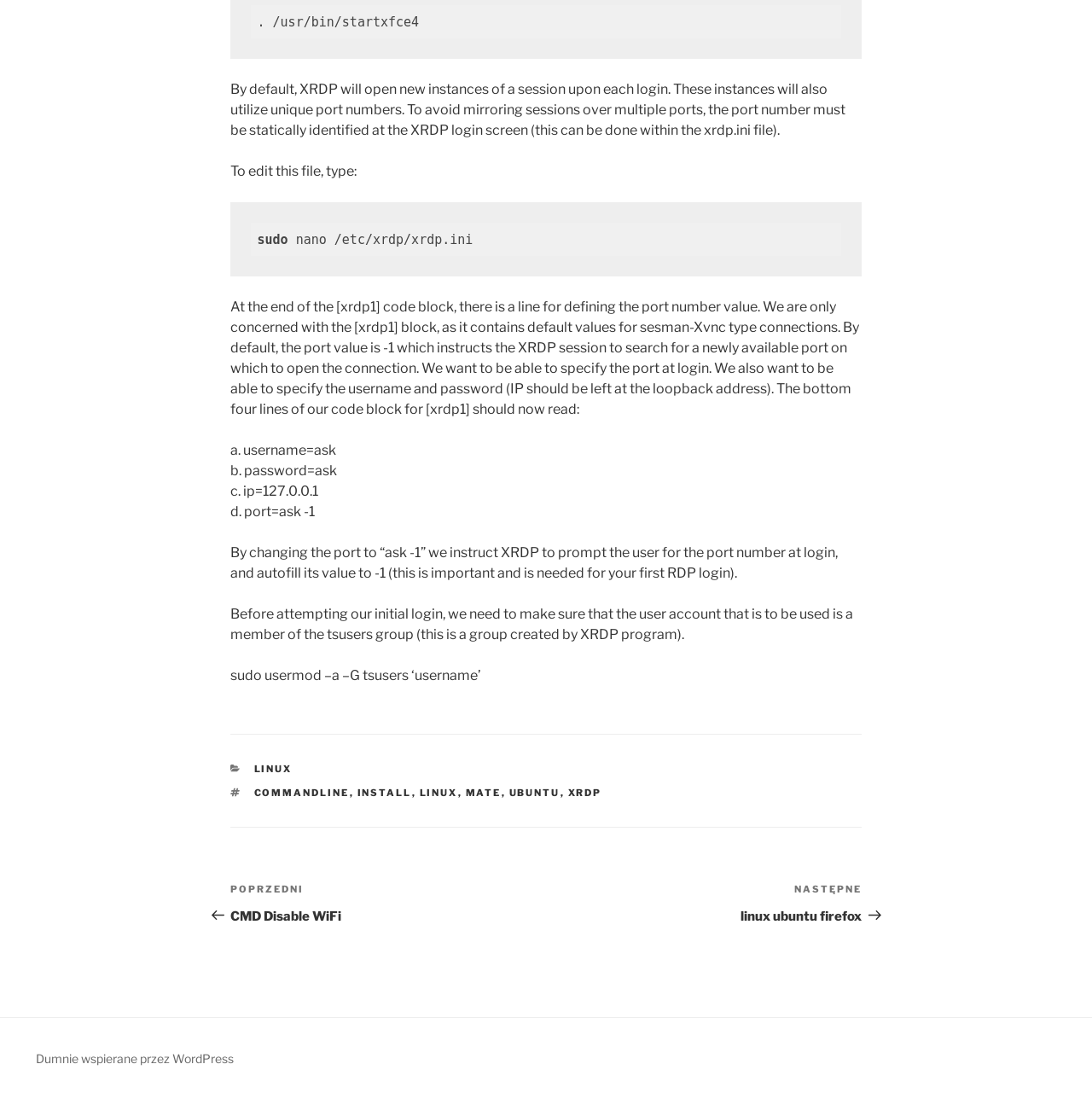Please provide a comprehensive answer to the question below using the information from the image: What command is used to edit the xrdp.ini file?

The webpage provides a step-by-step guide on how to edit the xrdp.ini file, and the command 'sudo nano /etc/xrdp/xrdp.ini' is used to open the file in a text editor.